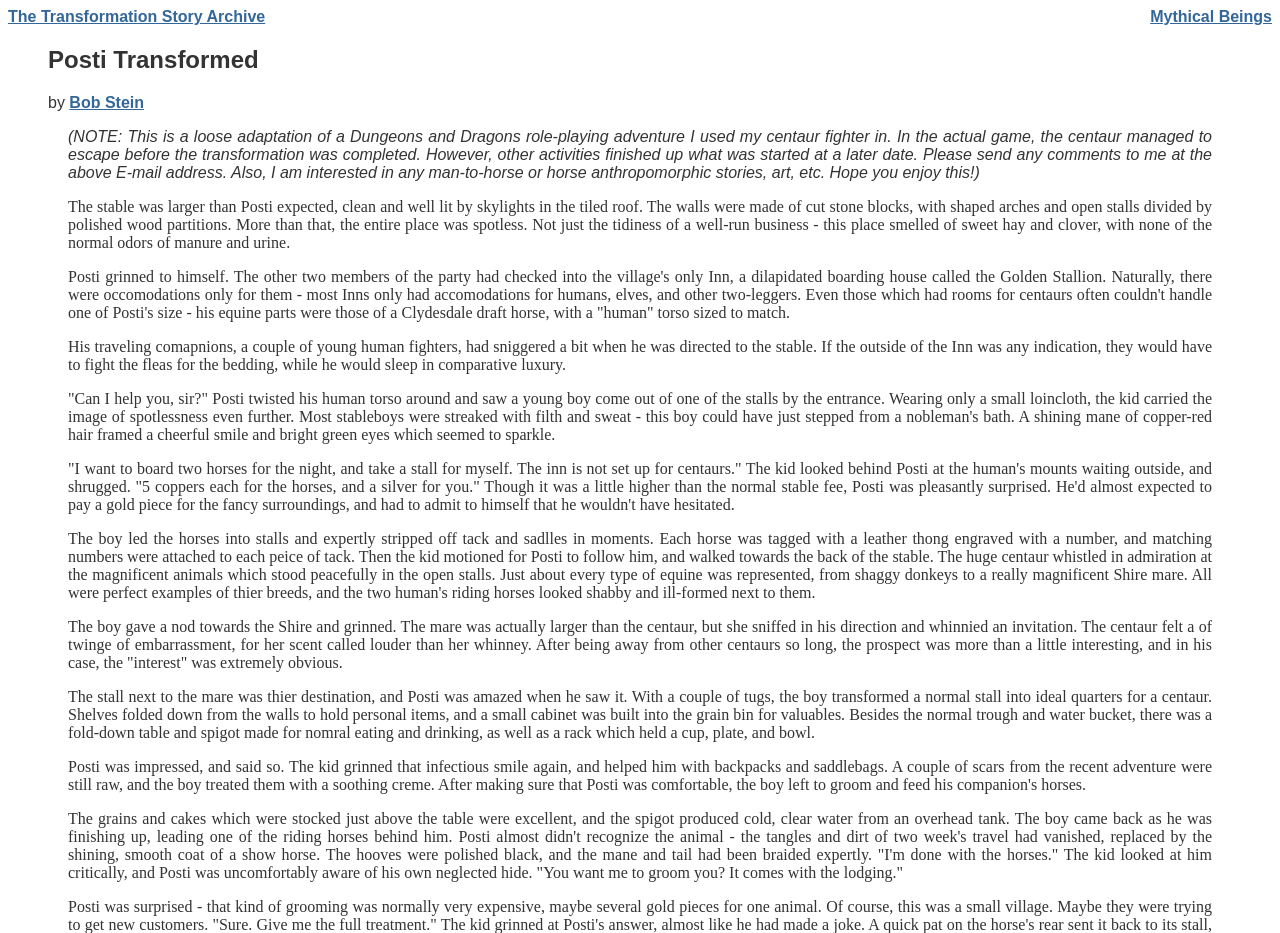Generate a comprehensive description of the webpage content.

The webpage is about a story called "Posti Transformed" by Bob Stein. At the top, there are two links, "The Transformation Story Archive" and "Mythical Beings", placed side by side. Below them, the title "Posti Transformed" is displayed prominently. 

The main content of the webpage is a story about a centaur named Posti, who arrives at a stable to board his horses and rest for the night. The story is divided into several paragraphs, each describing Posti's experience at the stable. The text is arranged in a single column, taking up most of the webpage.

The story begins with Posti's arrival at the stable, which is described as clean and well-lit. He is greeted by a young boy who offers to help him. The boy is exceptionally clean and well-groomed, which catches Posti's attention. The story then follows Posti's interactions with the boy, who helps him board his horses and prepares a stall for him to rest in. The stall is specially designed for centaurs, with shelves, a cabinet, and a fold-down table.

Throughout the story, there are no images, but the text is descriptive and paints a vivid picture of the scene. The story is written in a conversational tone, with a focus on Posti's experiences and thoughts.